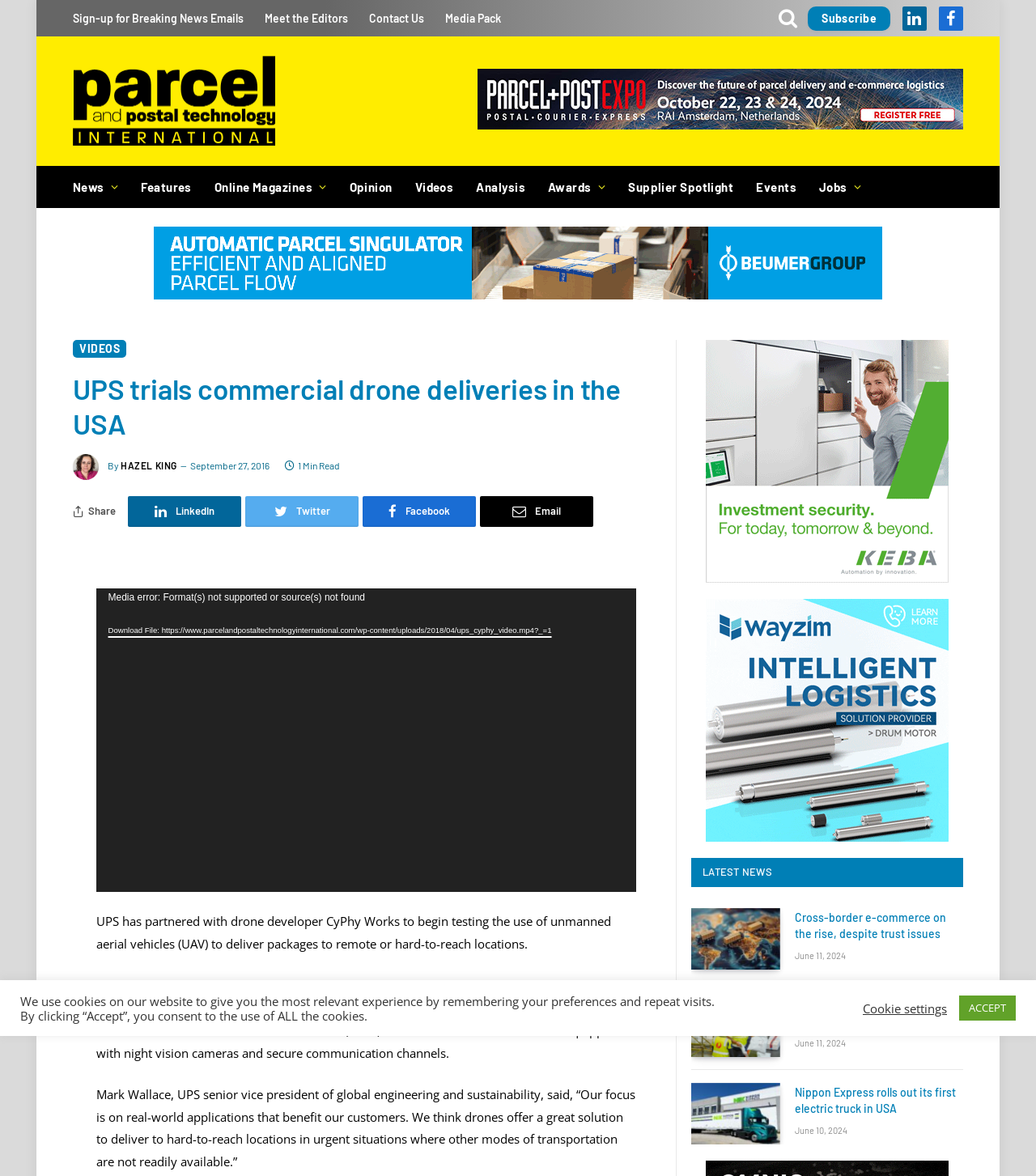What is the name of the publication?
Look at the screenshot and give a one-word or phrase answer.

Parcel and Postal Technology International